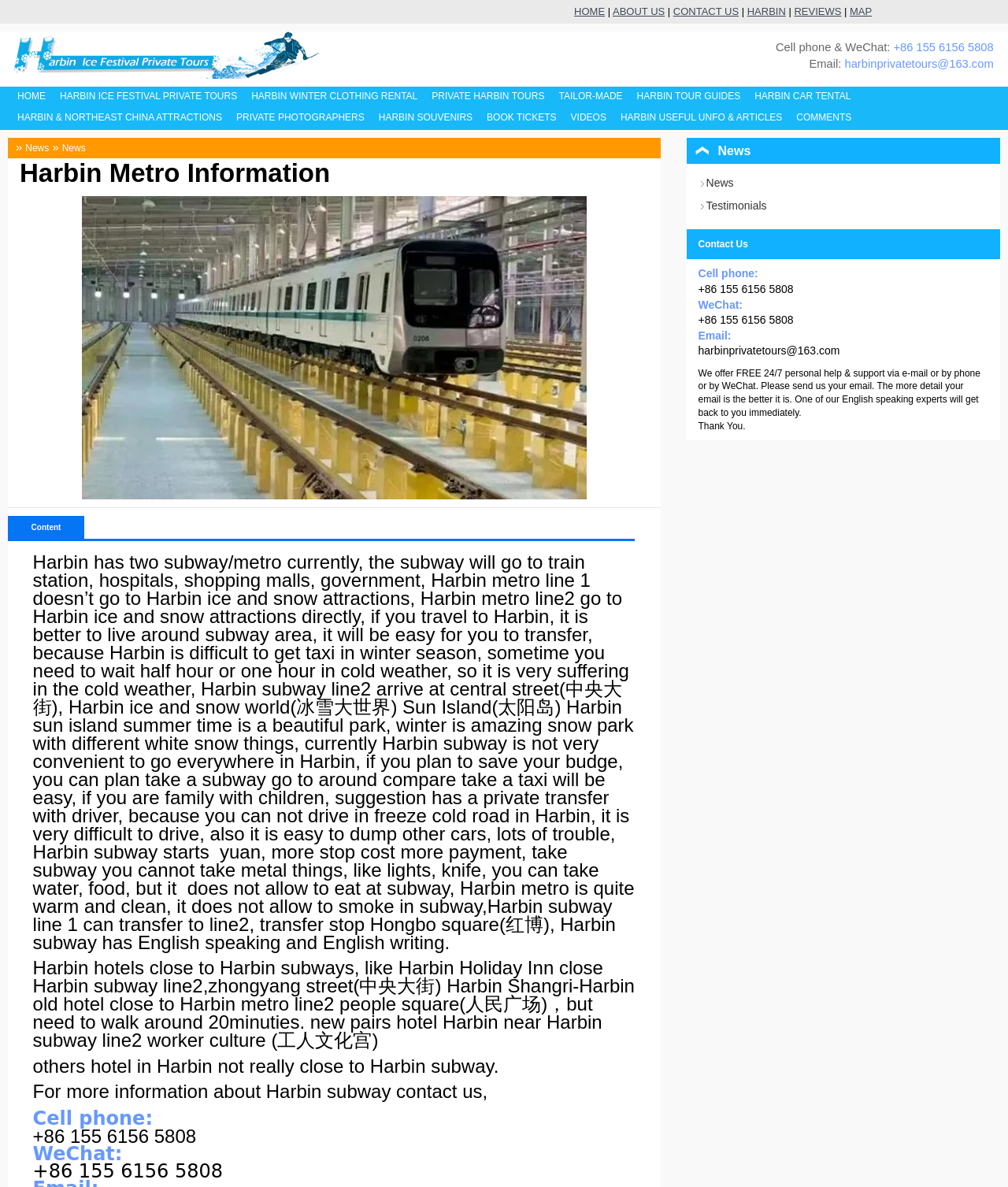Pinpoint the bounding box coordinates of the clickable area needed to execute the instruction: "Book 'Ice and Snow World Entrance Ticket'". The coordinates should be specified as four float numbers between 0 and 1, i.e., [left, top, right, bottom].

[0.474, 0.109, 0.708, 0.128]